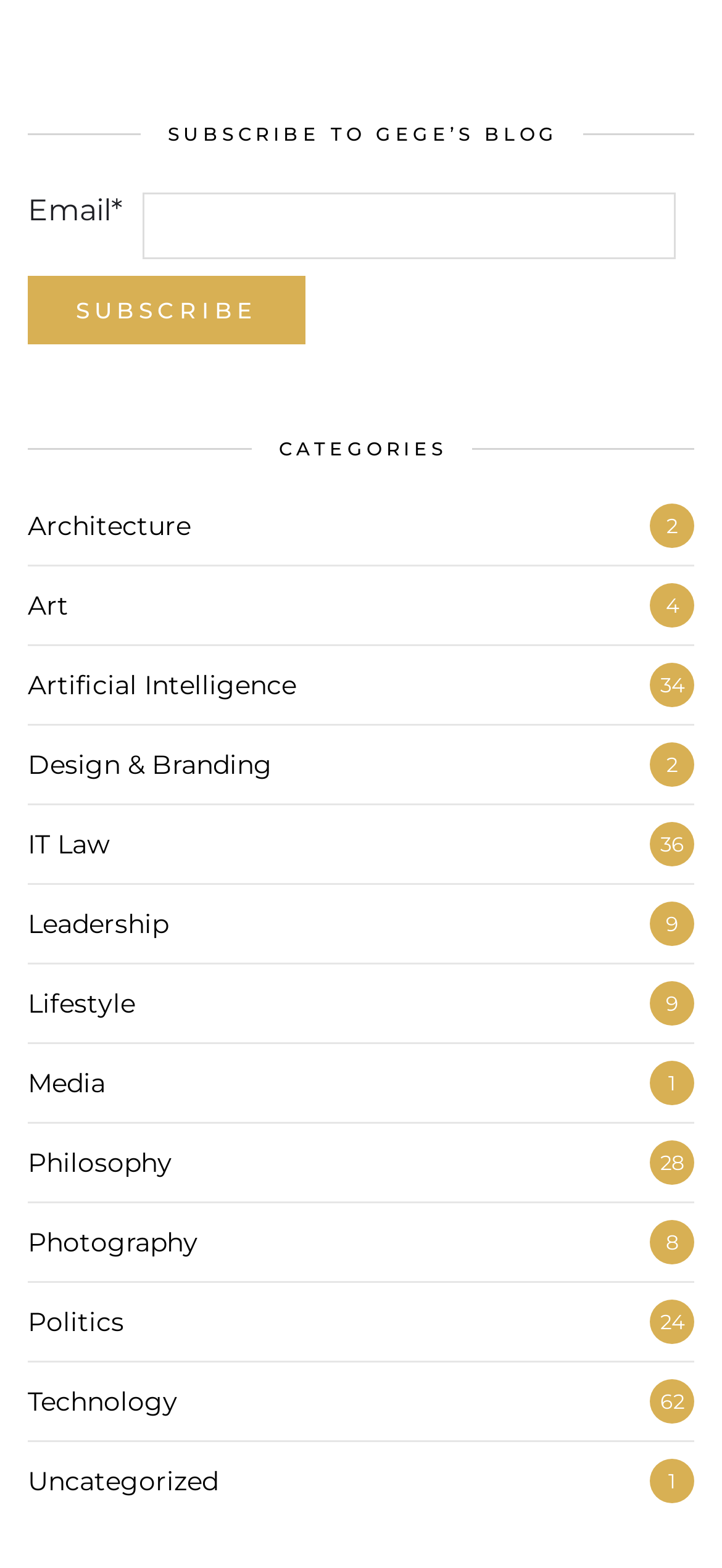Specify the bounding box coordinates of the area to click in order to execute this command: 'View Architecture category'. The coordinates should consist of four float numbers ranging from 0 to 1, and should be formatted as [left, top, right, bottom].

[0.038, 0.325, 0.264, 0.346]